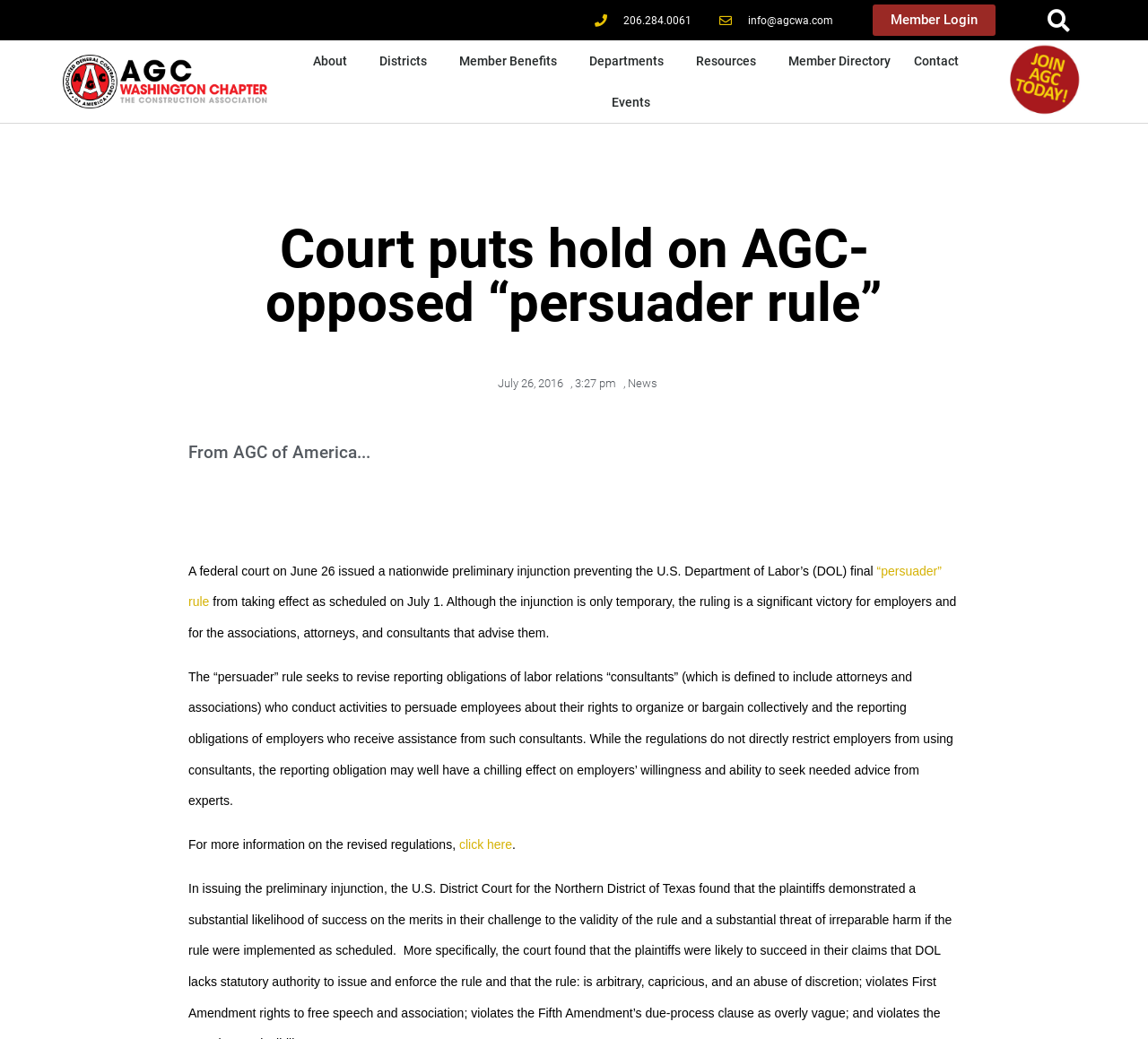Determine the bounding box coordinates for the clickable element to execute this instruction: "Search for something". Provide the coordinates as four float numbers between 0 and 1, i.e., [left, top, right, bottom].

[0.902, 0.005, 0.942, 0.034]